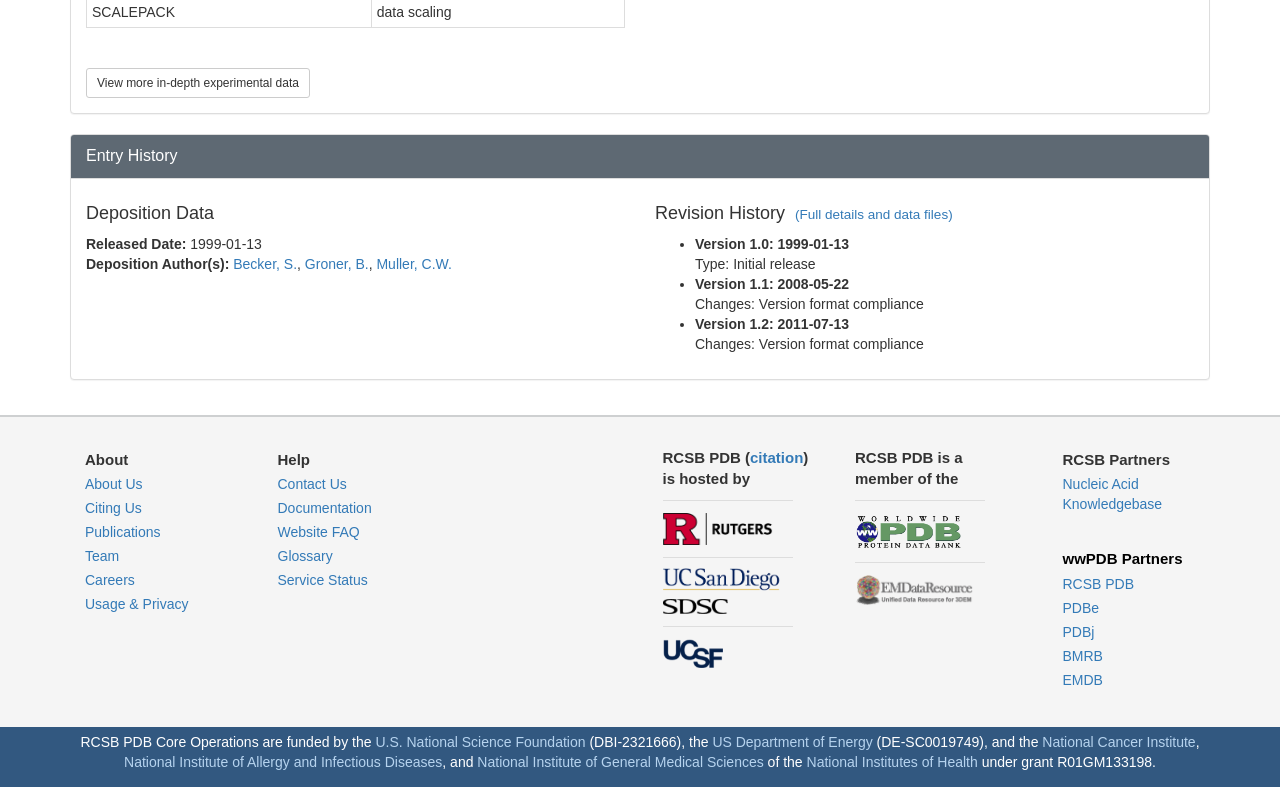Identify the bounding box coordinates of the clickable region required to complete the instruction: "Contact us". The coordinates should be given as four float numbers within the range of 0 and 1, i.e., [left, top, right, bottom].

[0.217, 0.605, 0.271, 0.625]